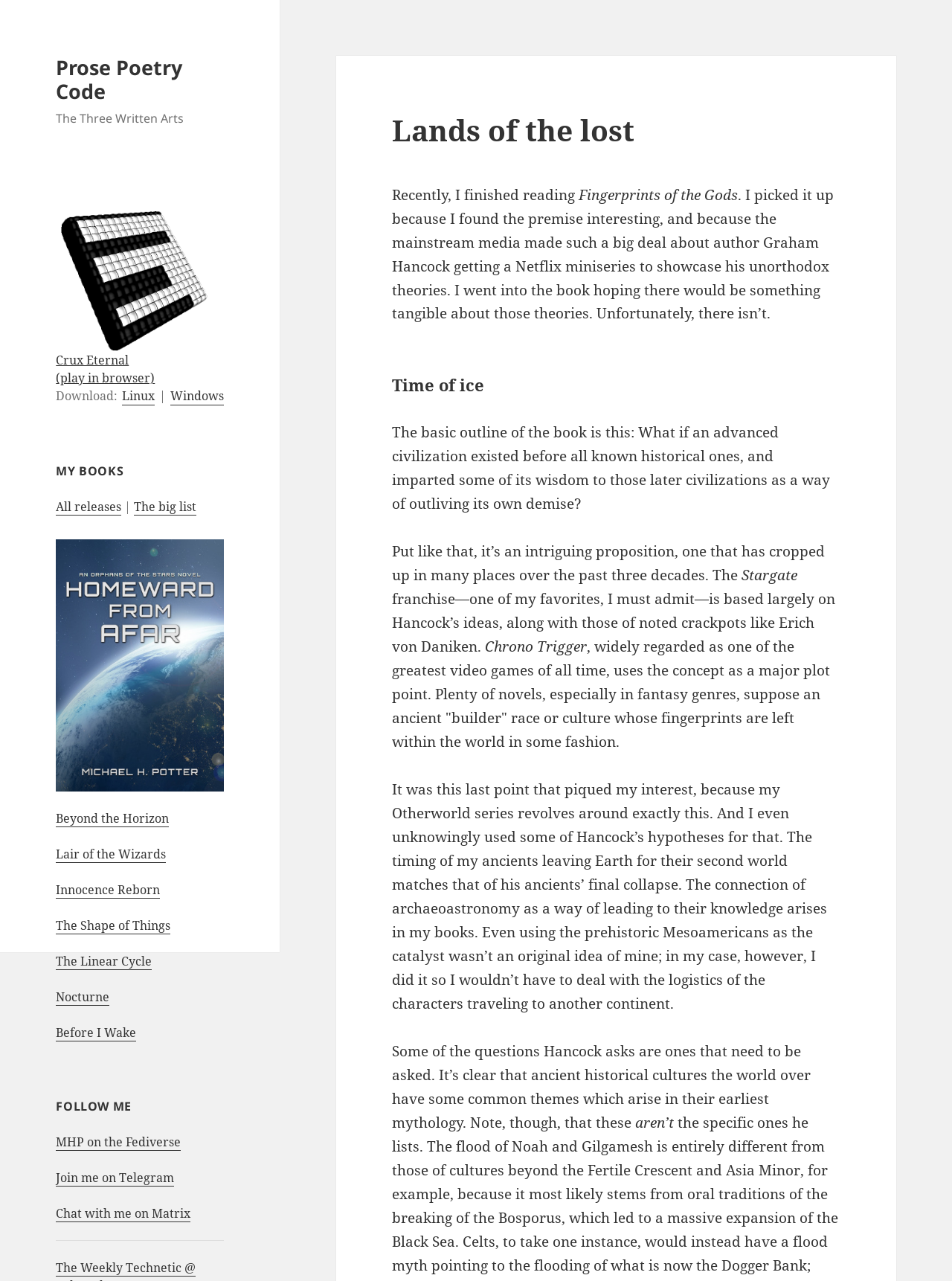Find the bounding box coordinates for the HTML element specified by: "Innocence Reborn".

[0.059, 0.688, 0.168, 0.701]